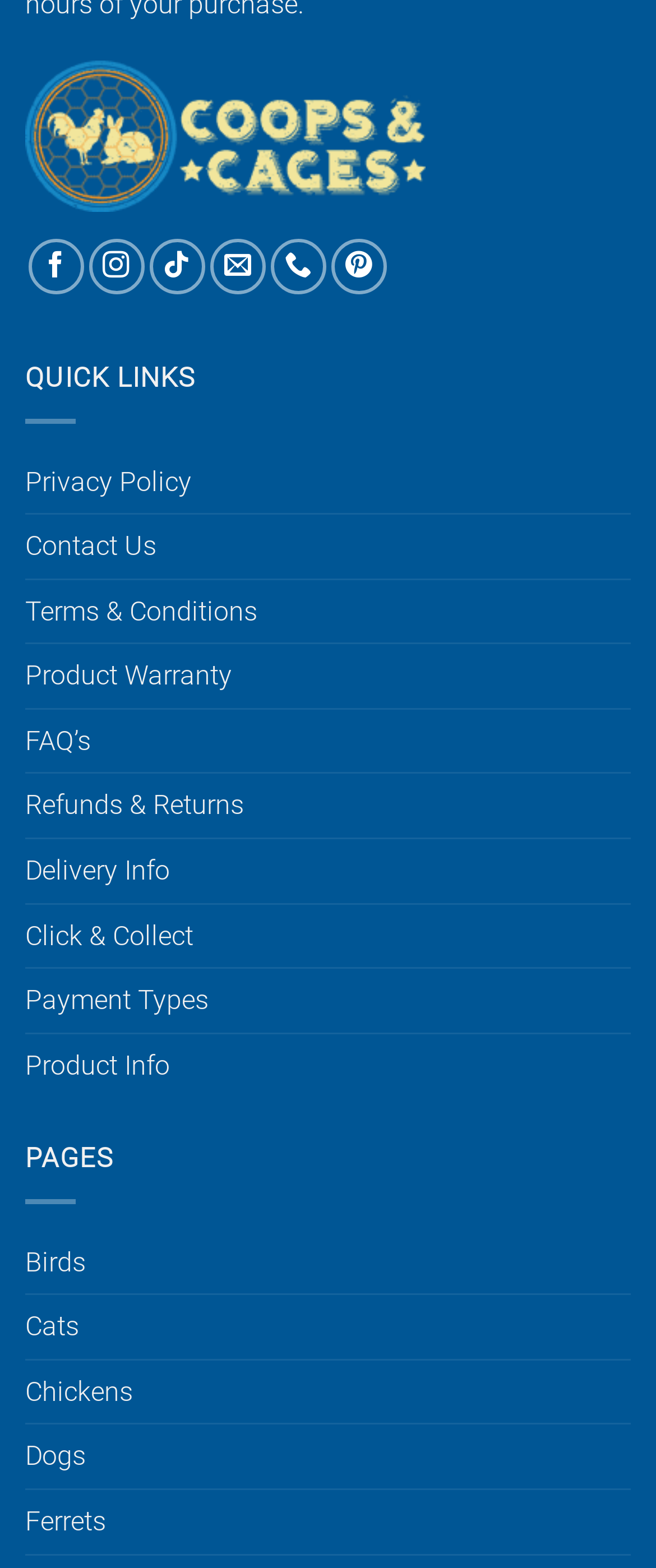What is the purpose of the 'Send us an email' link?
Relying on the image, give a concise answer in one word or a brief phrase.

To contact the website